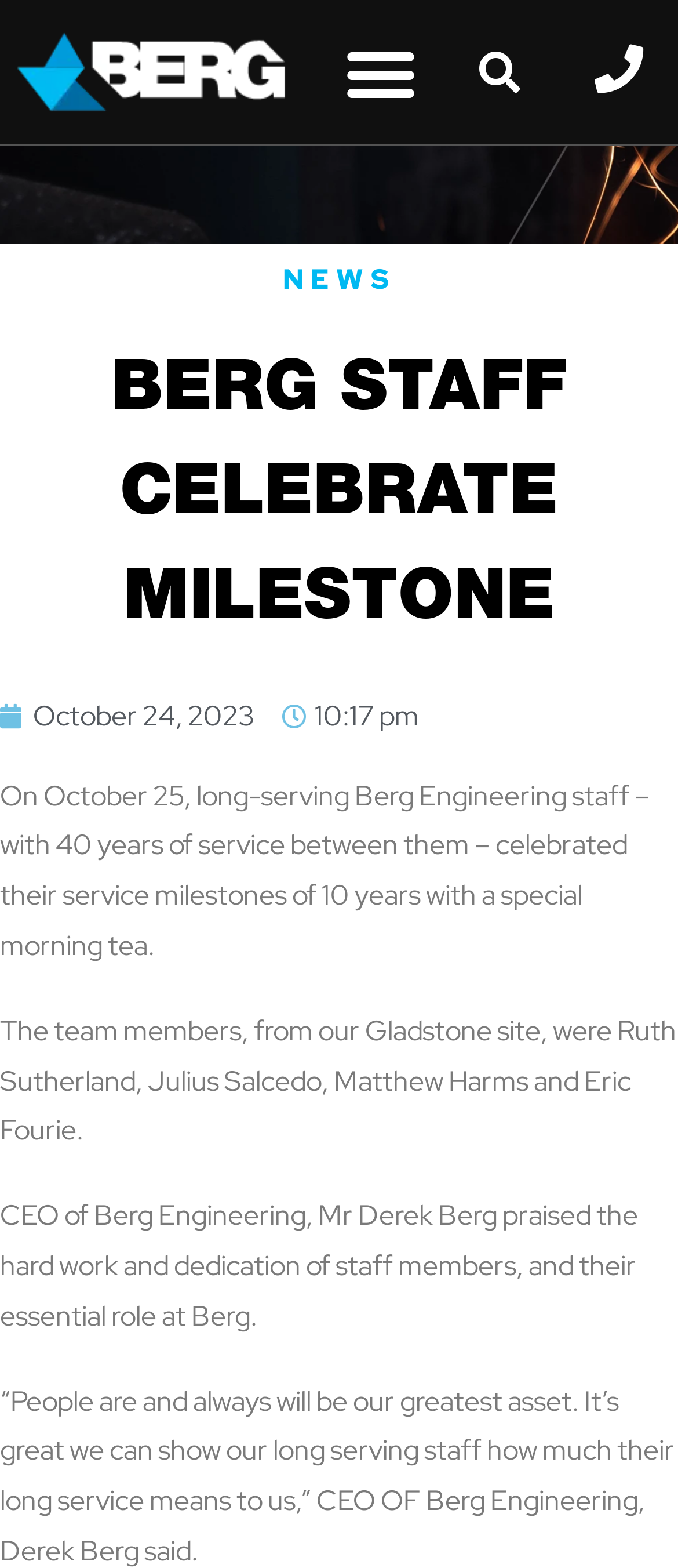Locate the headline of the webpage and generate its content.

BERG STAFF CELEBRATE MILESTONE